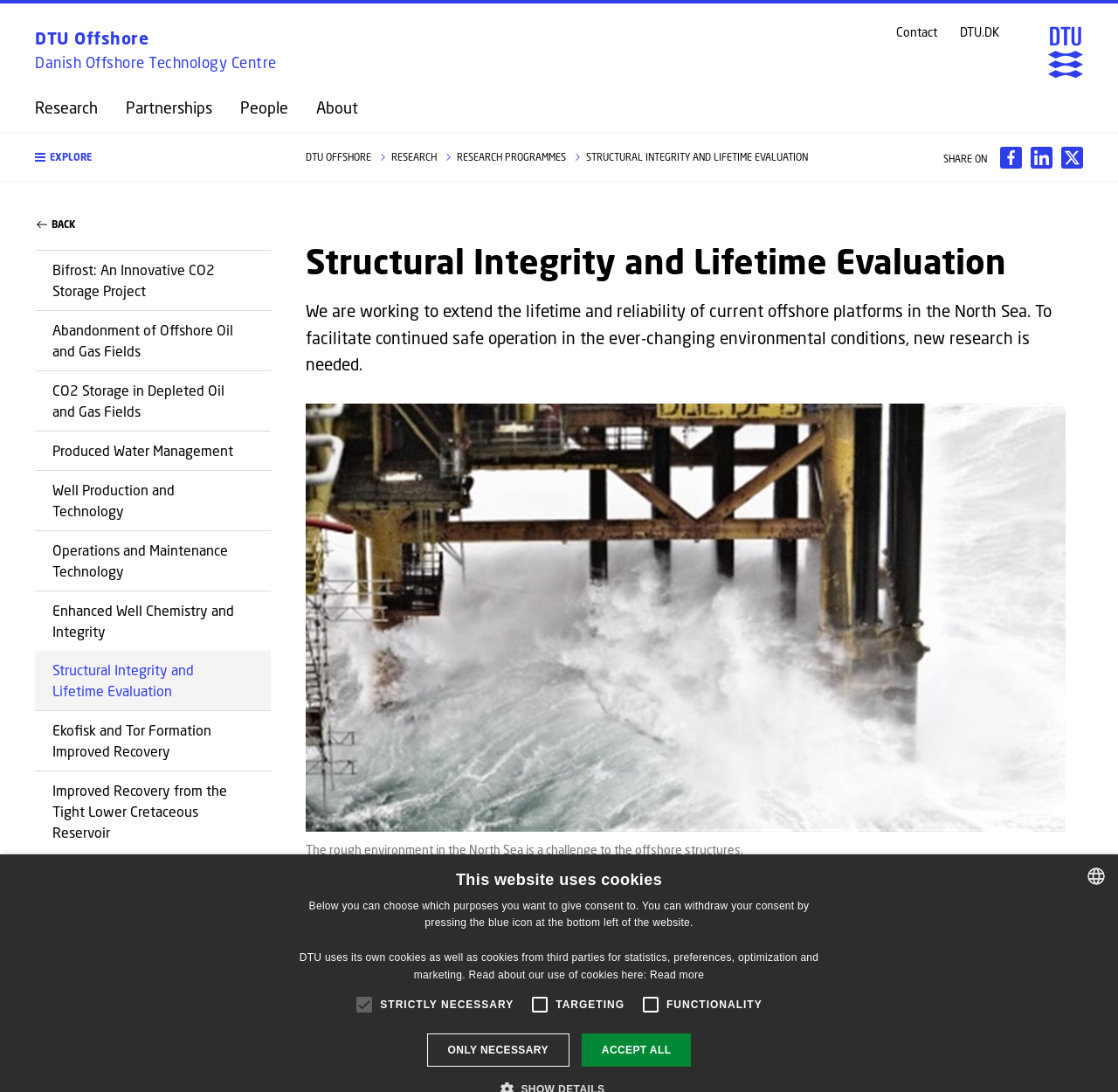What is the name of the research center?
Please describe in detail the information shown in the image to answer the question.

The name of the research center can be found in the top-left corner of the webpage, where it says 'DTU Offshore Danish Offshore Technology Centre'.